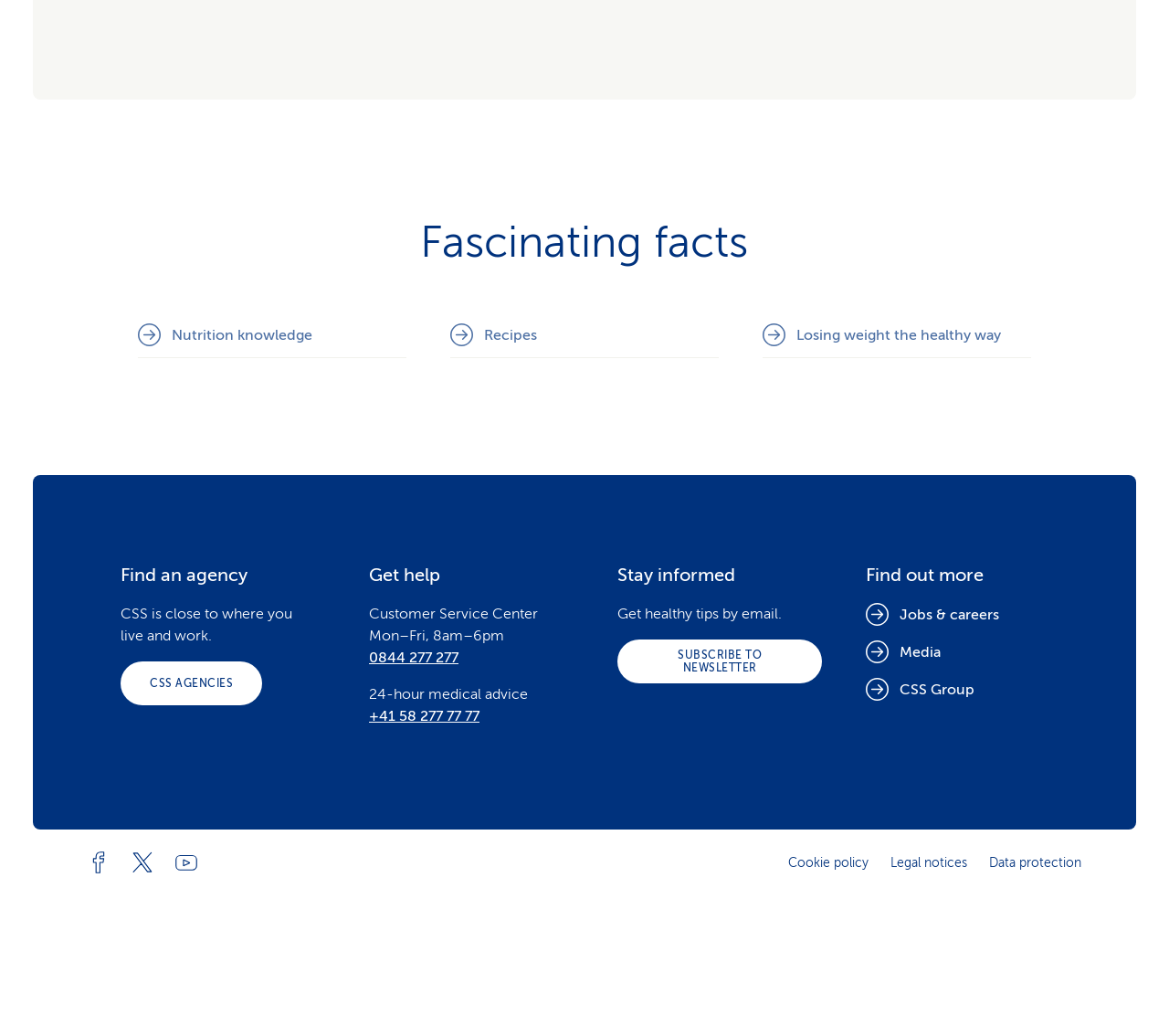Find the coordinates for the bounding box of the element with this description: "aria-label="Twitter" title="Twitter"".

[0.112, 0.822, 0.131, 0.843]